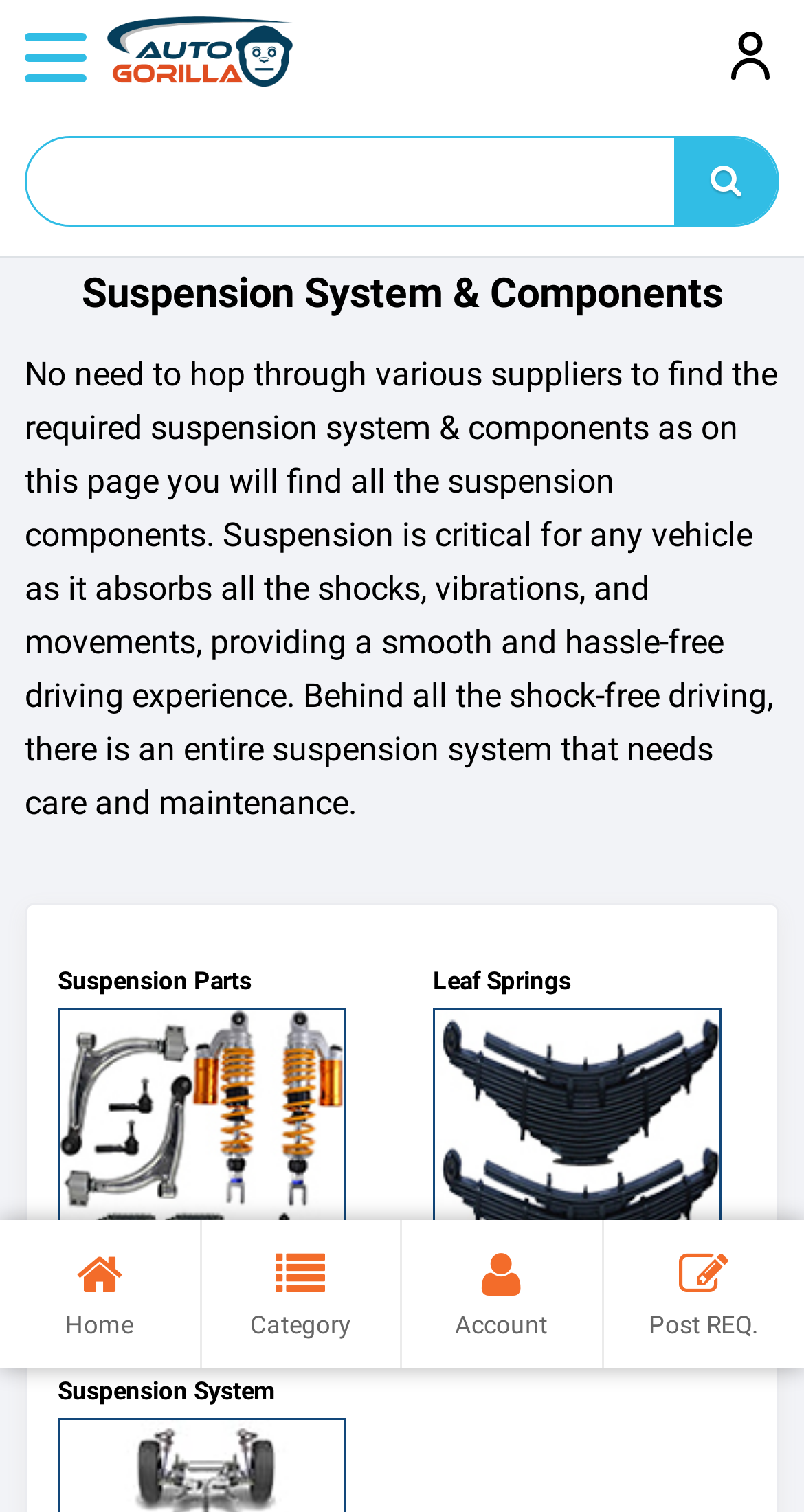Find the bounding box coordinates of the element to click in order to complete the given instruction: "Click on the AutoGorilla logo."

[0.133, 0.011, 0.364, 0.057]